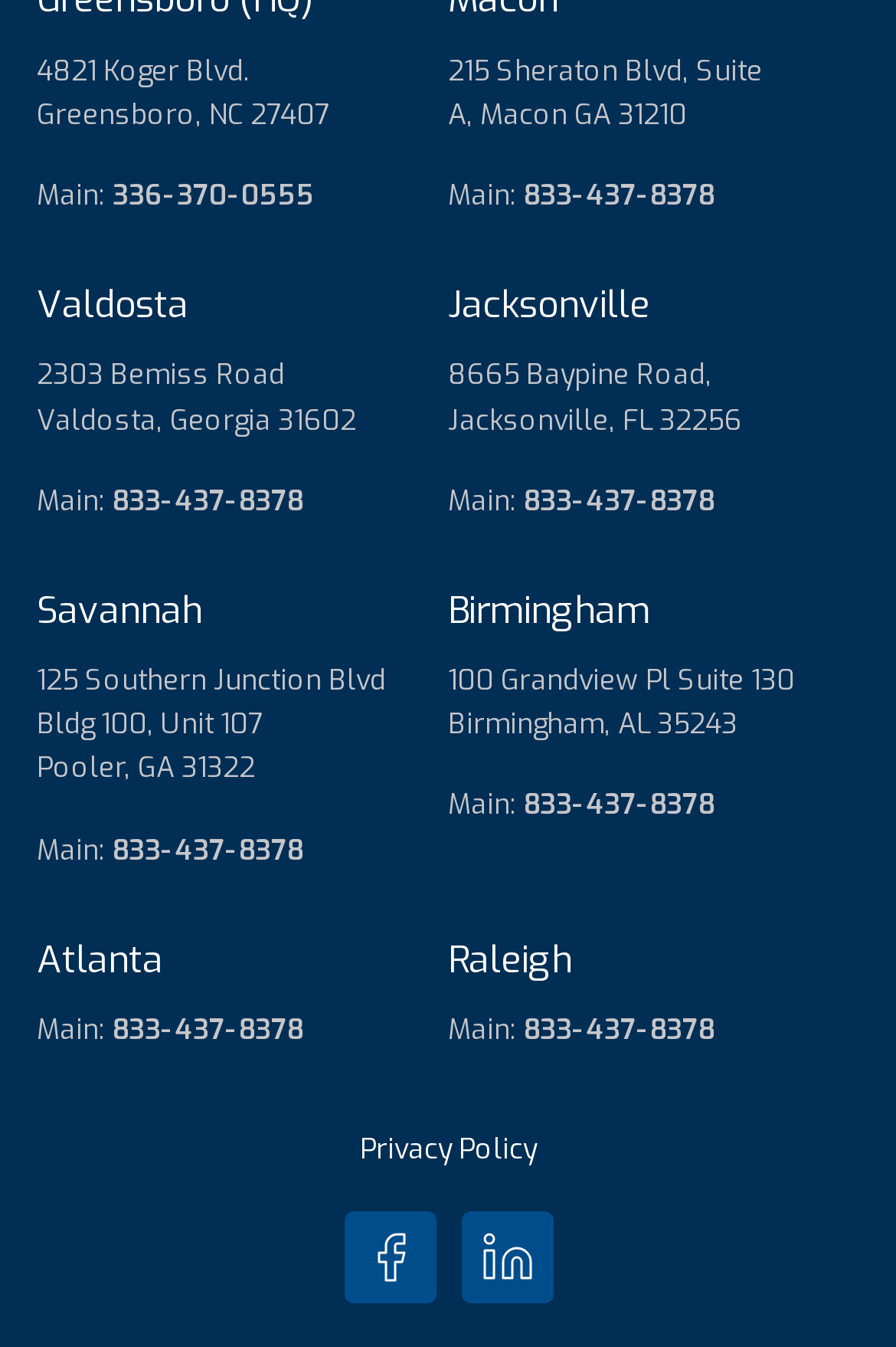Find the bounding box coordinates for the UI element whose description is: "Privacy Policy". The coordinates should be four float numbers between 0 and 1, in the format [left, top, right, bottom].

[0.401, 0.84, 0.599, 0.867]